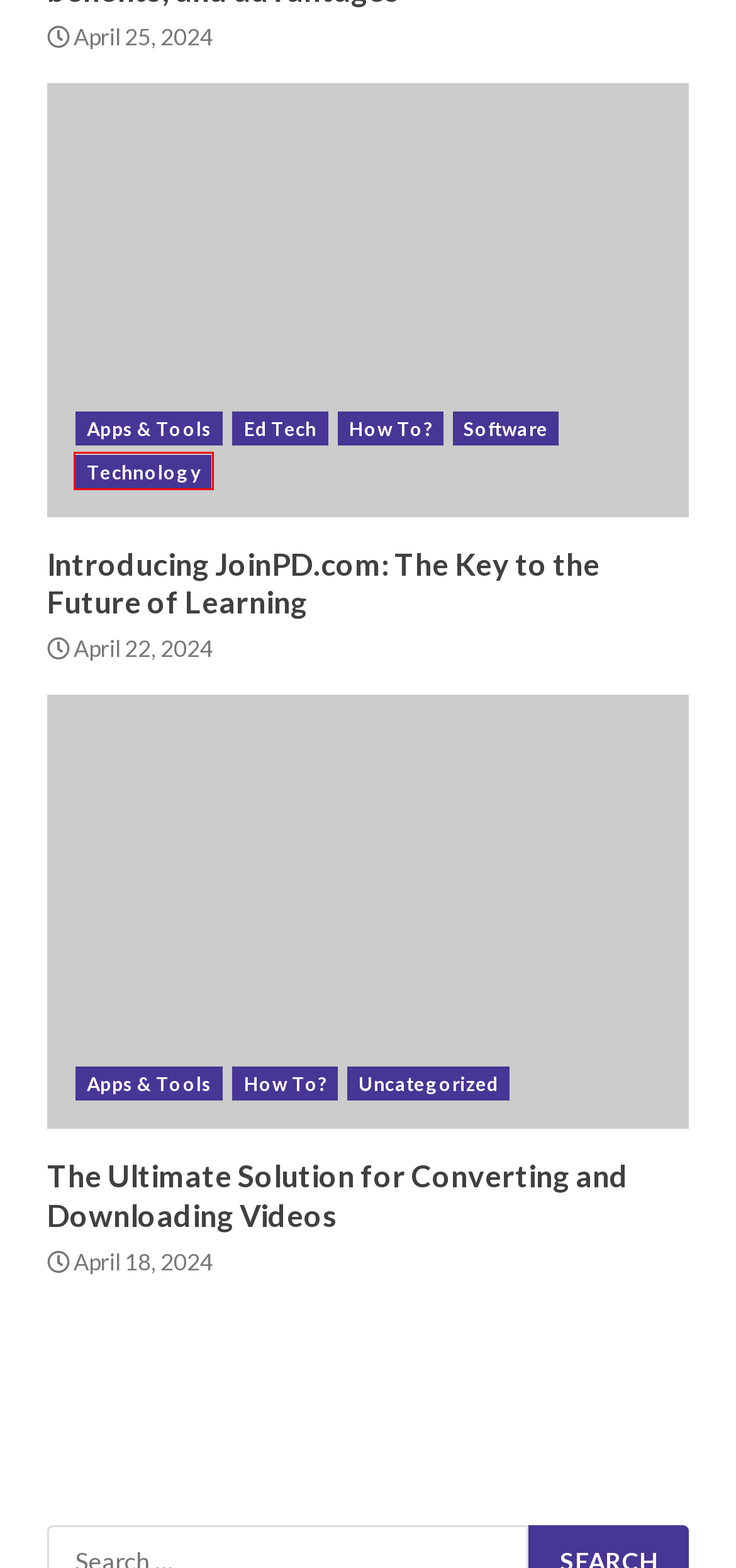Look at the screenshot of the webpage and find the element within the red bounding box. Choose the webpage description that best fits the new webpage that will appear after clicking the element. Here are the candidates:
A. Popular EdTech Blog You Must Follow | The Tech Oak
B. Asura Scans | Read Action Comics Online for Free
C. IG panel | Grow Your Social Media Following | Instagram
D. Imginn | Anonymous Viewer for Instagram Stories and Photos
E. What is Joinpd.com? Find useful online learning tools
F. Technology Archives - The Tech Oak
G. What is Y2Mate? Solution for Converting Youtube Videos
H. What is MyHTSpace? How to Access &Sign Up?Benefits,Features

F